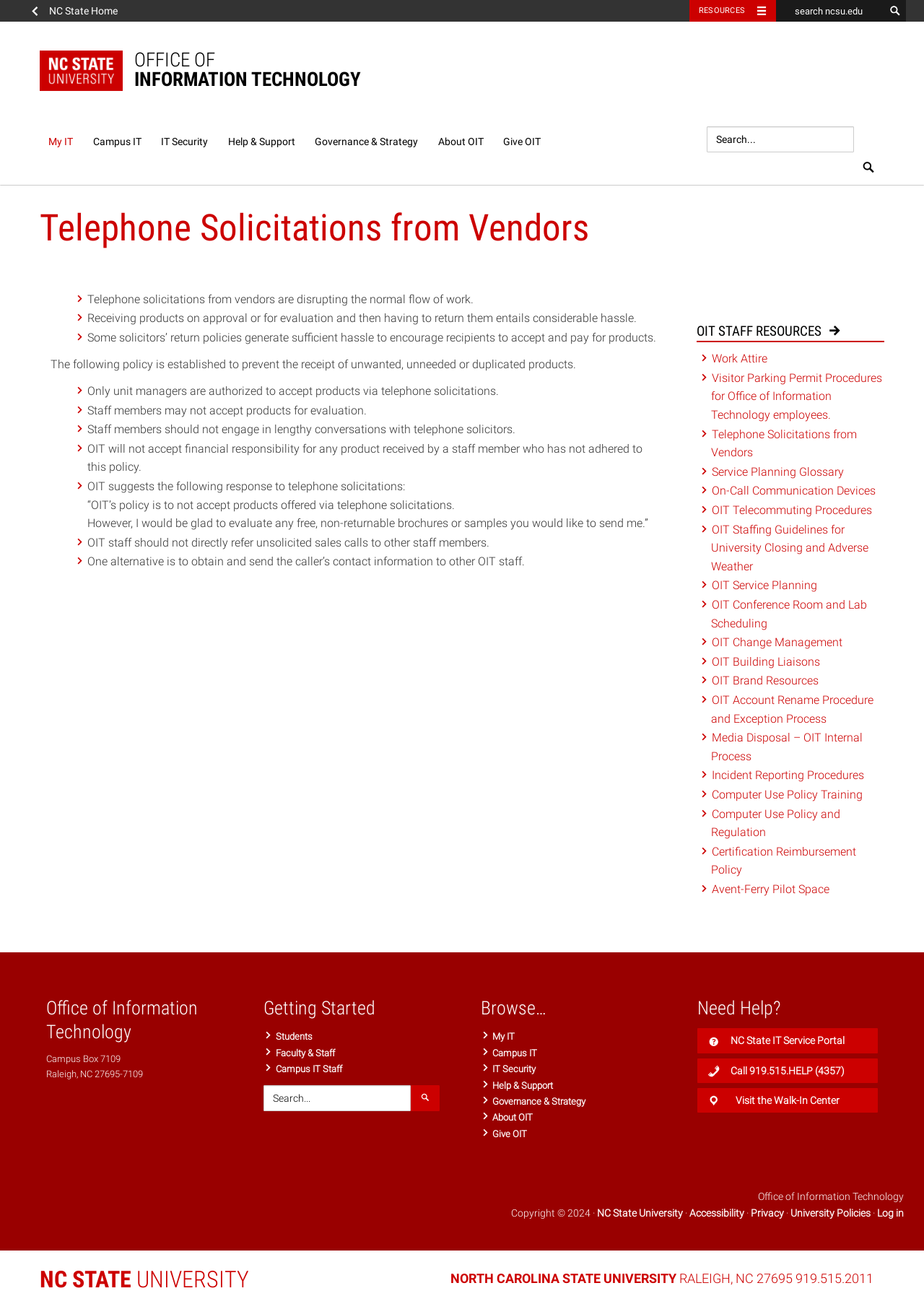What is the response suggested by OIT to telephone solicitations?
Using the information presented in the image, please offer a detailed response to the question.

The webpage suggests that OIT staff should respond to telephone solicitations by saying 'OIT’s policy is to not accept products offered via telephone solicitations.' This is mentioned in the article section, where it is stated that 'OIT suggests the following response to telephone solicitations: “OIT’s policy is to not accept products offered via telephone solicitations.”' This is part of the policy to prevent the receipt of unwanted products.